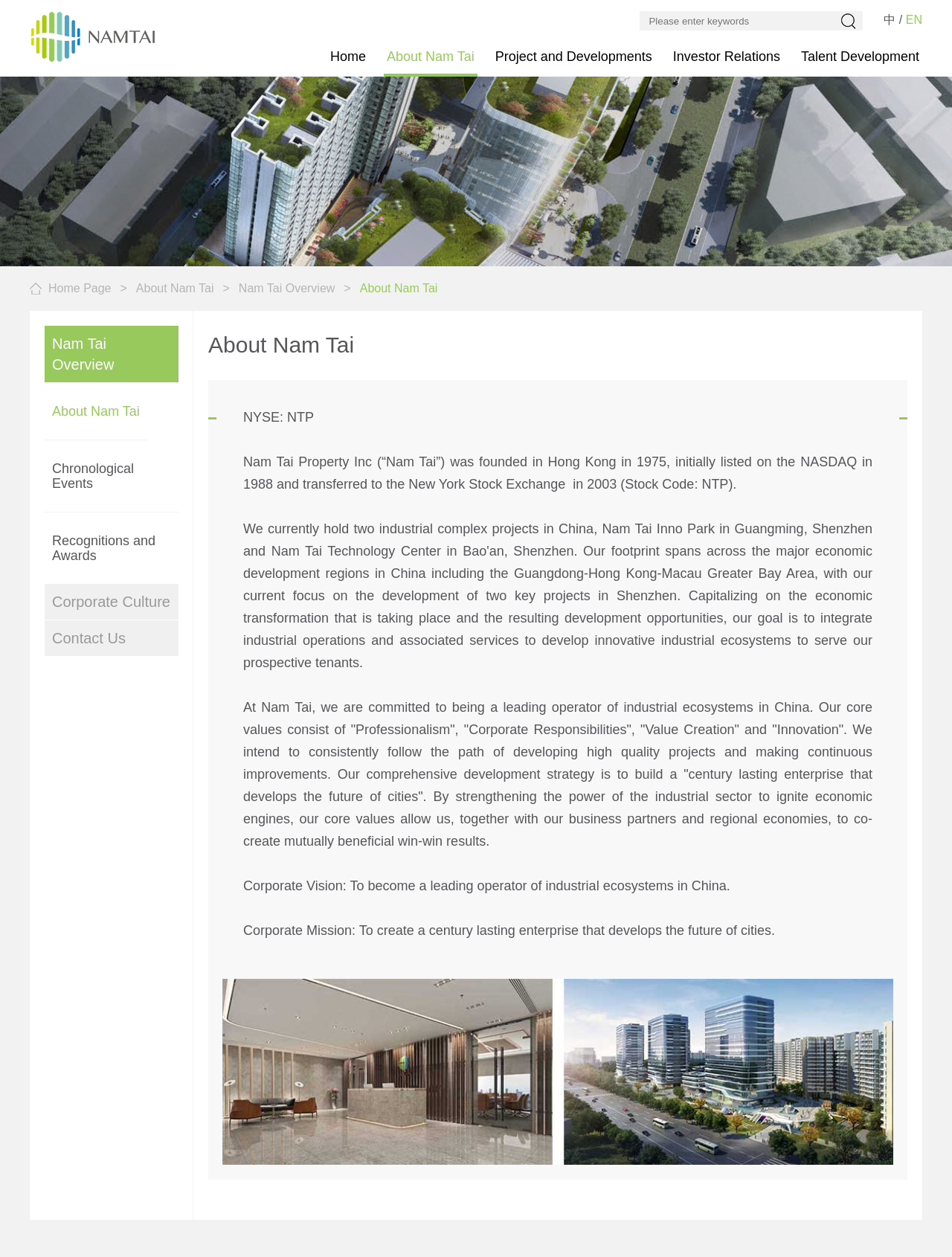Respond to the following question using a concise word or phrase: 
What is the company's core value?

Professionalism, Corporate Responsibilities, Value Creation, Innovation